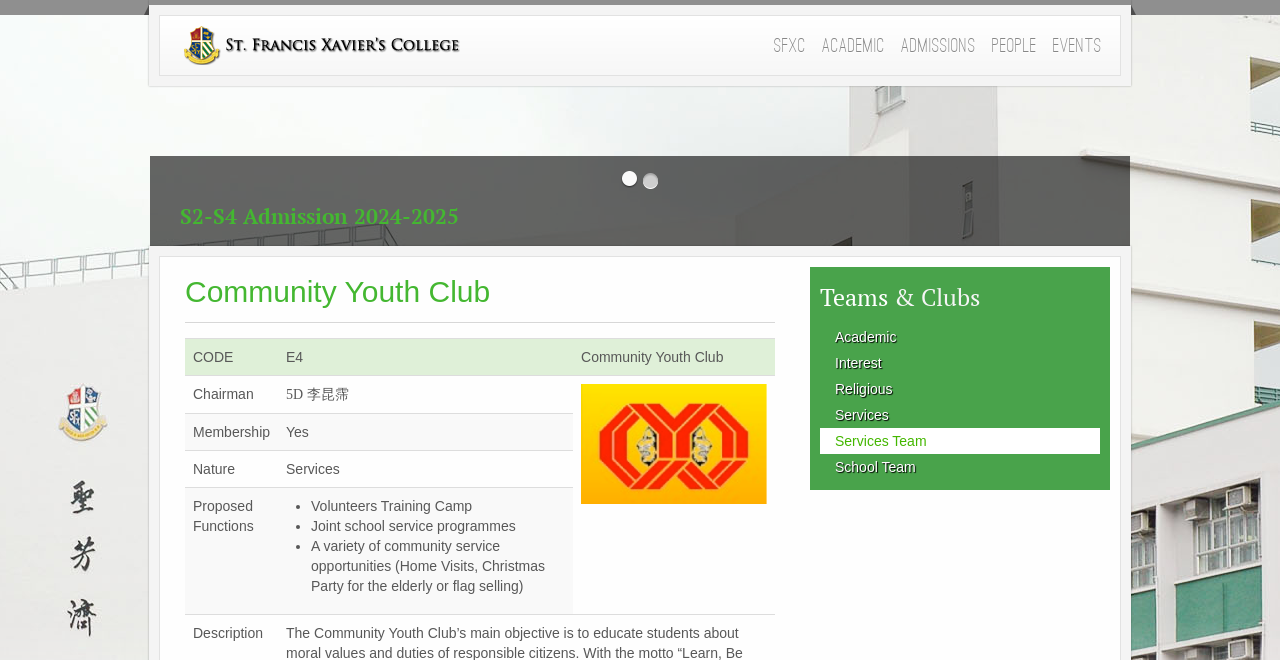What is the proposed function of the Community Youth Club?
Examine the image closely and answer the question with as much detail as possible.

The proposed functions of the Community Youth Club can be found in the table under the heading 'Proposed Functions' which lists out the various activities such as Volunteers Training Camp, Joint school service programmes, and community service opportunities like Home Visits, Christmas Party for the elderly or flag selling.